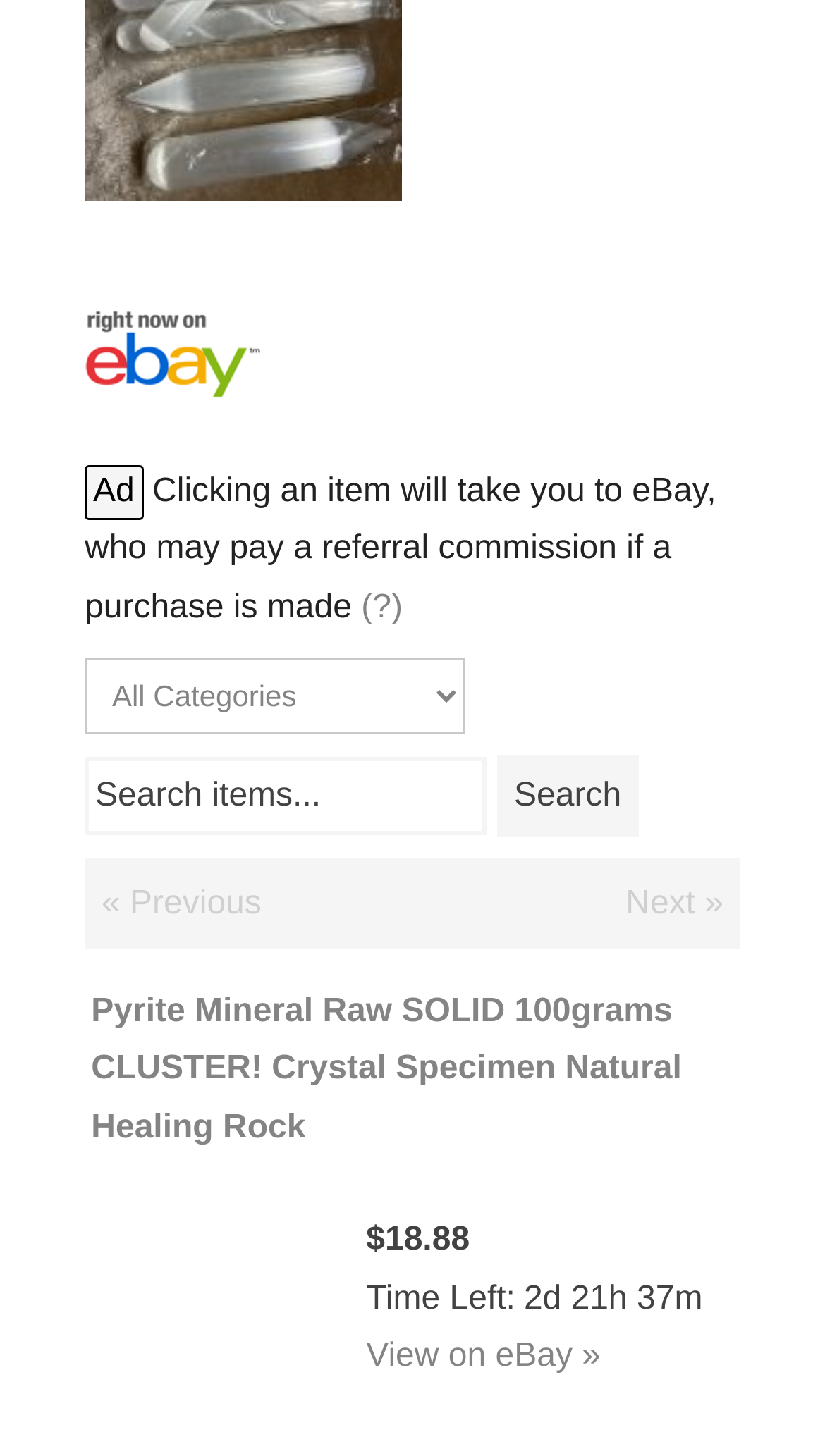How much time is left for the auction?
Refer to the screenshot and answer in one word or phrase.

2d 21h 37m